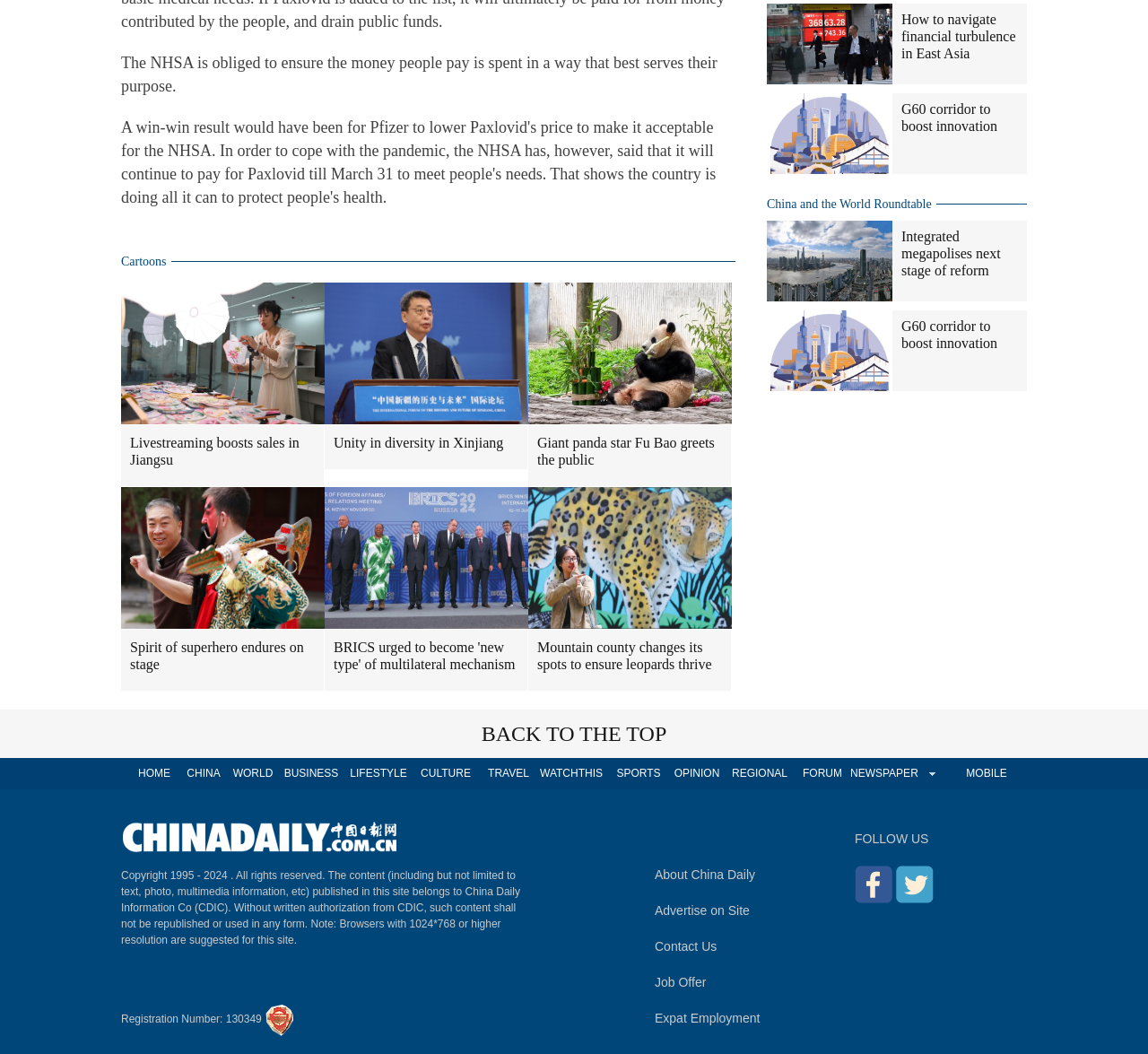Provide your answer in one word or a succinct phrase for the question: 
What is the topic of the first link?

Cartoons